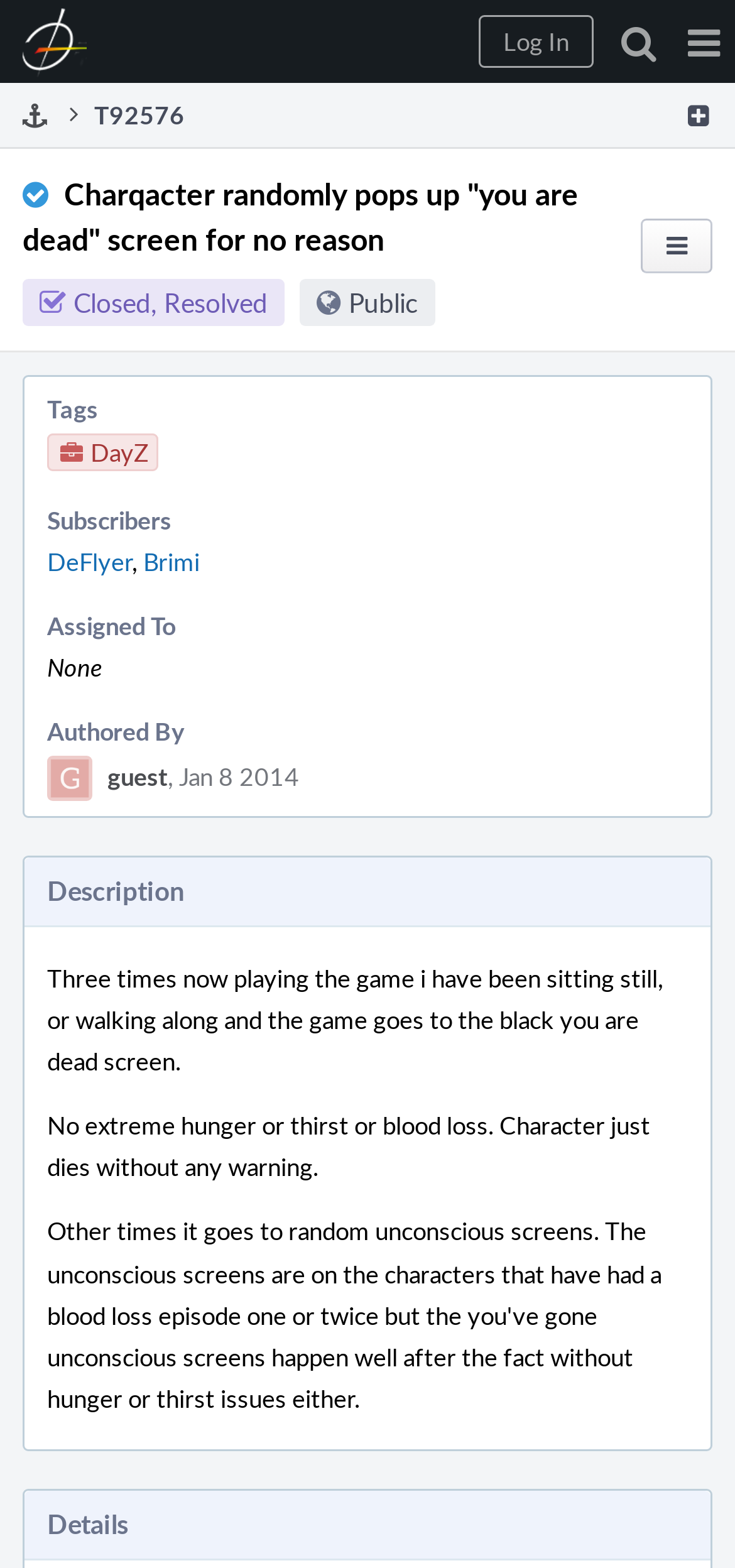Who is the author of this issue?
Give a one-word or short phrase answer based on the image.

guest